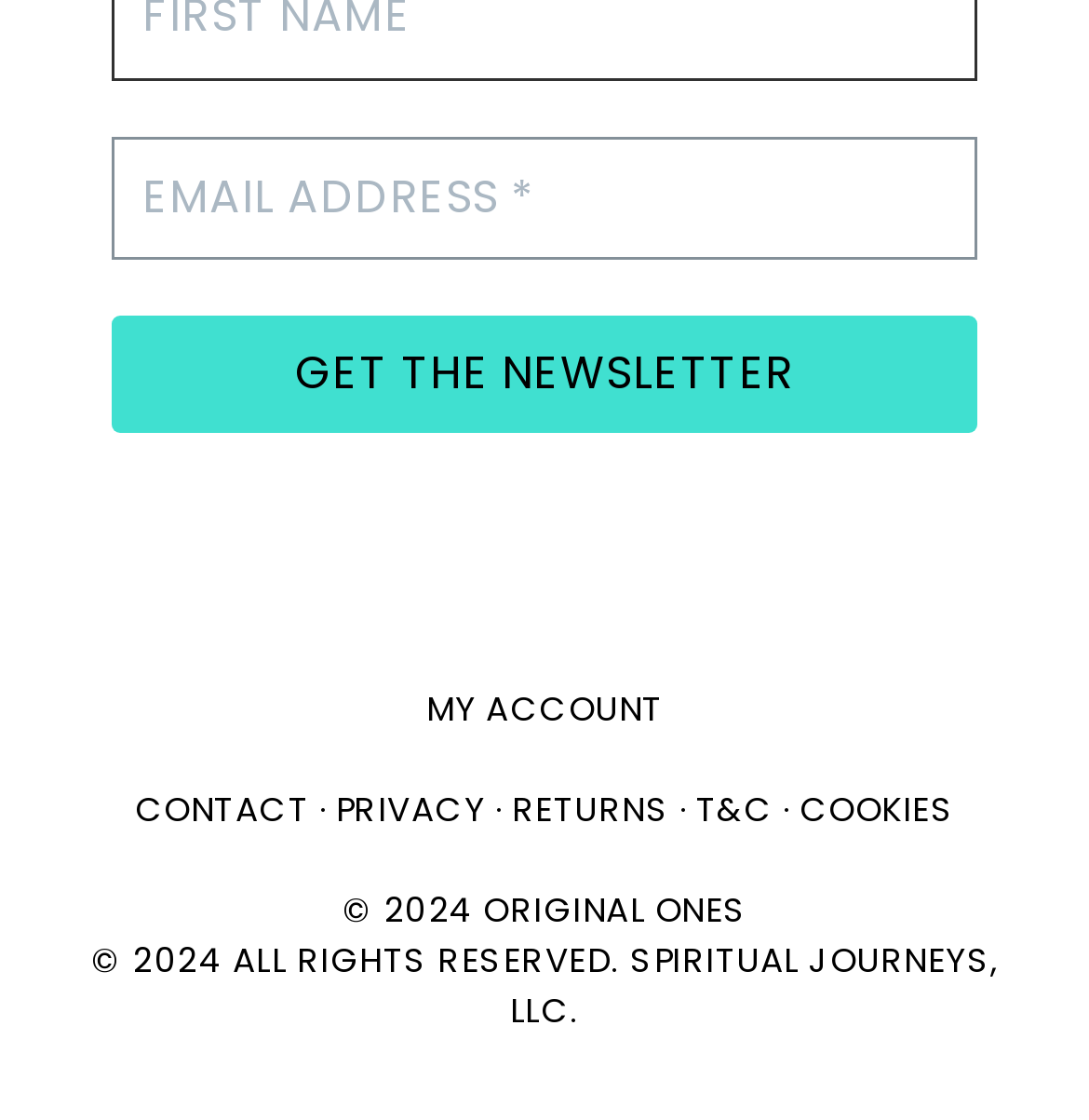Please answer the following question using a single word or phrase: What is the label of the required textbox?

Email Address